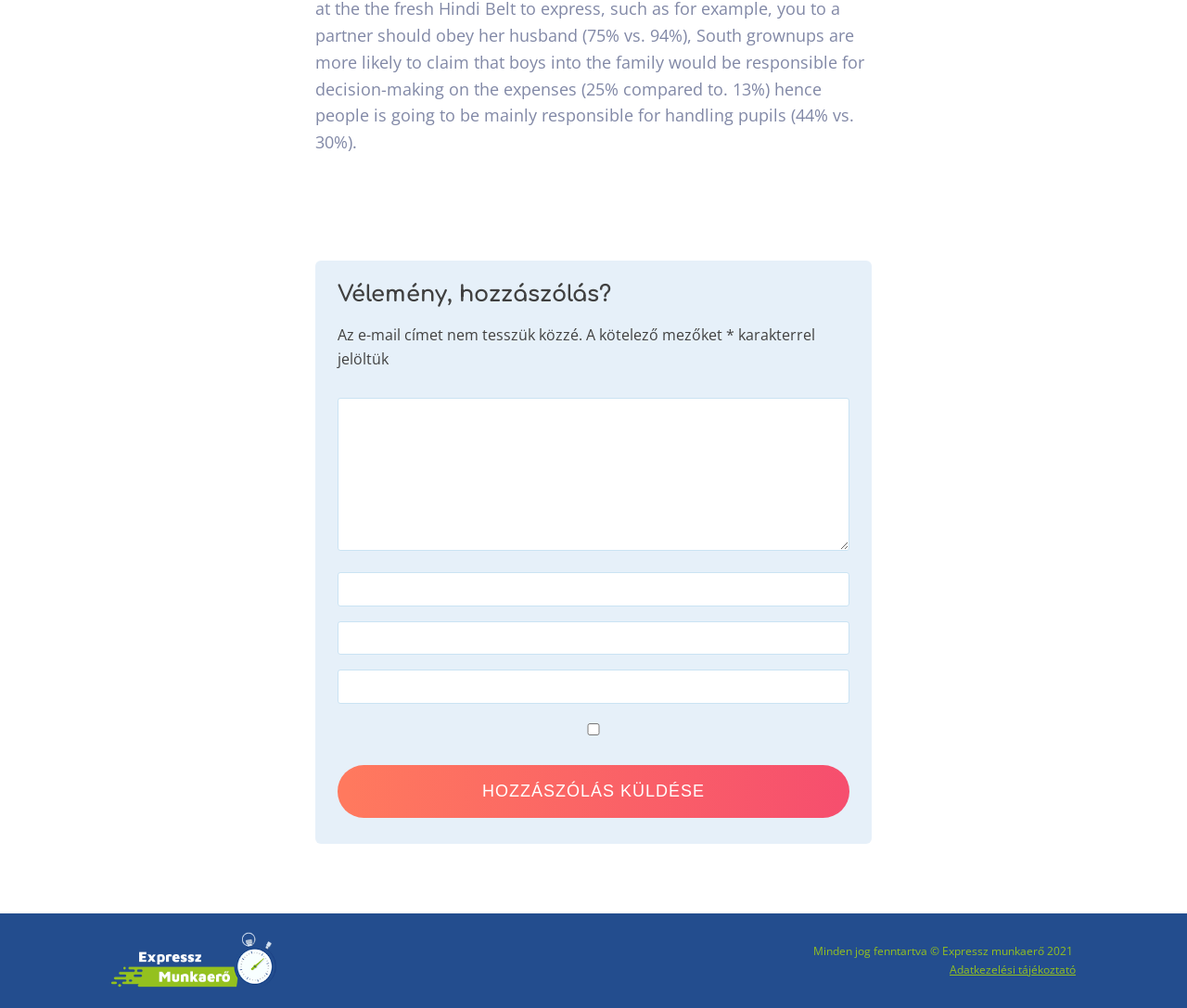Please find the bounding box for the following UI element description. Provide the coordinates in (top-left x, top-left y, bottom-right x, bottom-right y) format, with values between 0 and 1: name="submit" value="Hozzászólás küldése"

[0.284, 0.759, 0.716, 0.811]